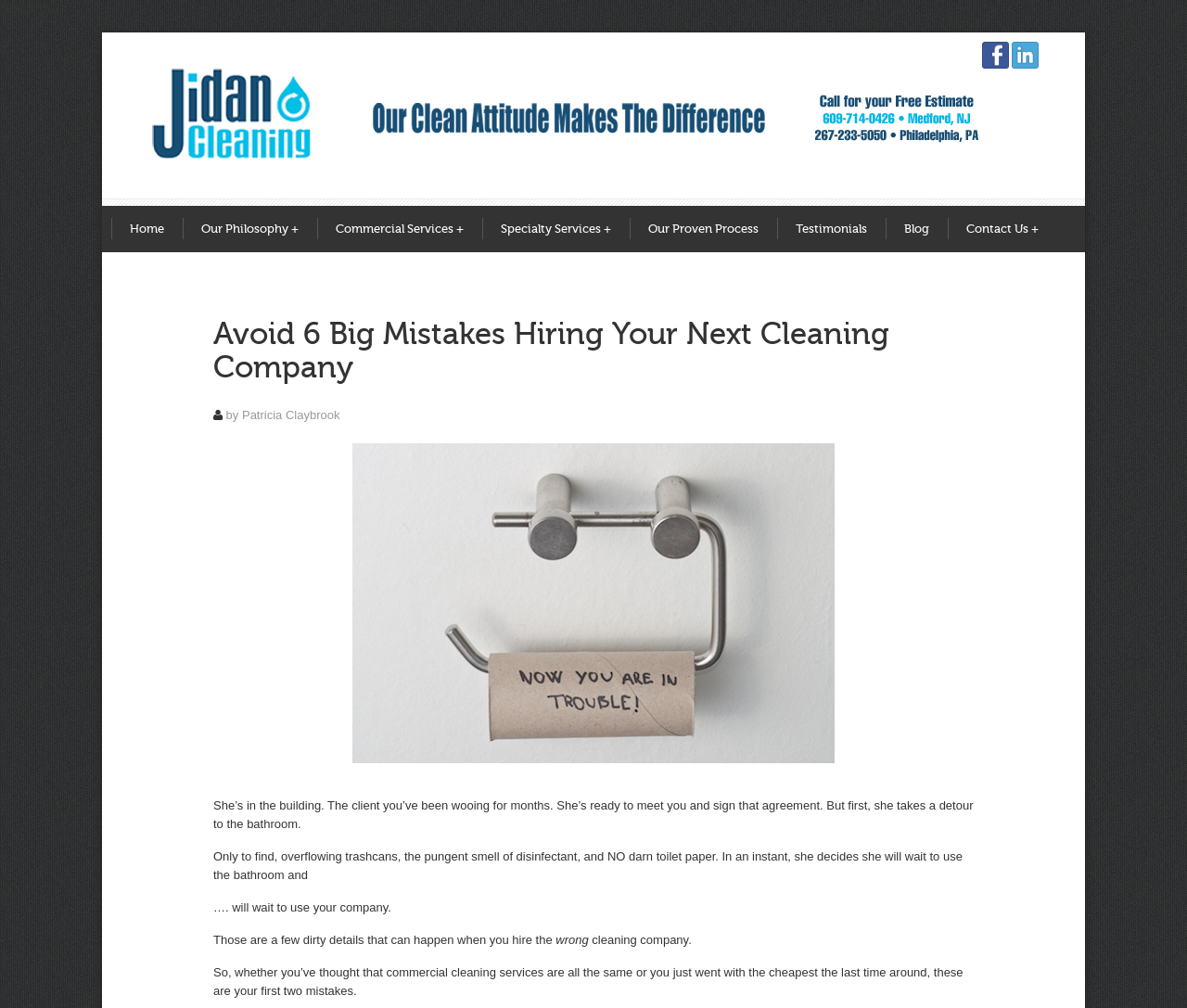Give a complete and precise description of the webpage's appearance.

The webpage appears to be a blog post or article from a commercial cleaning company, jidancleaning.com. At the top of the page, there is a logo and a navigation menu with links to various sections of the website, including "Home", "Our Philosophy", "Commercial Services", "Specialty Services", "Our Proven Process", "Testimonials", "Blog", and "Contact Us".

Below the navigation menu, there is a heading that reads "Avoid 6 Big Mistakes Hiring Your Next Cleaning Company". The author of the article, Patricia Claybrook, is credited below the heading. 

To the right of the author's name, there is a large image that takes up a significant portion of the page. The image is likely related to the article's topic, but its exact content is not specified.

The article itself is divided into several paragraphs of text. The first paragraph describes a scenario where a potential client is turned off by the unclean state of a bathroom. The subsequent paragraphs discuss the importance of hiring a reliable commercial cleaning company and the mistakes that can be made in the hiring process.

Throughout the page, there are several links and images, including a phone number and a logo in the top-left corner. The overall layout of the page is clean and easy to navigate, with clear headings and concise text.